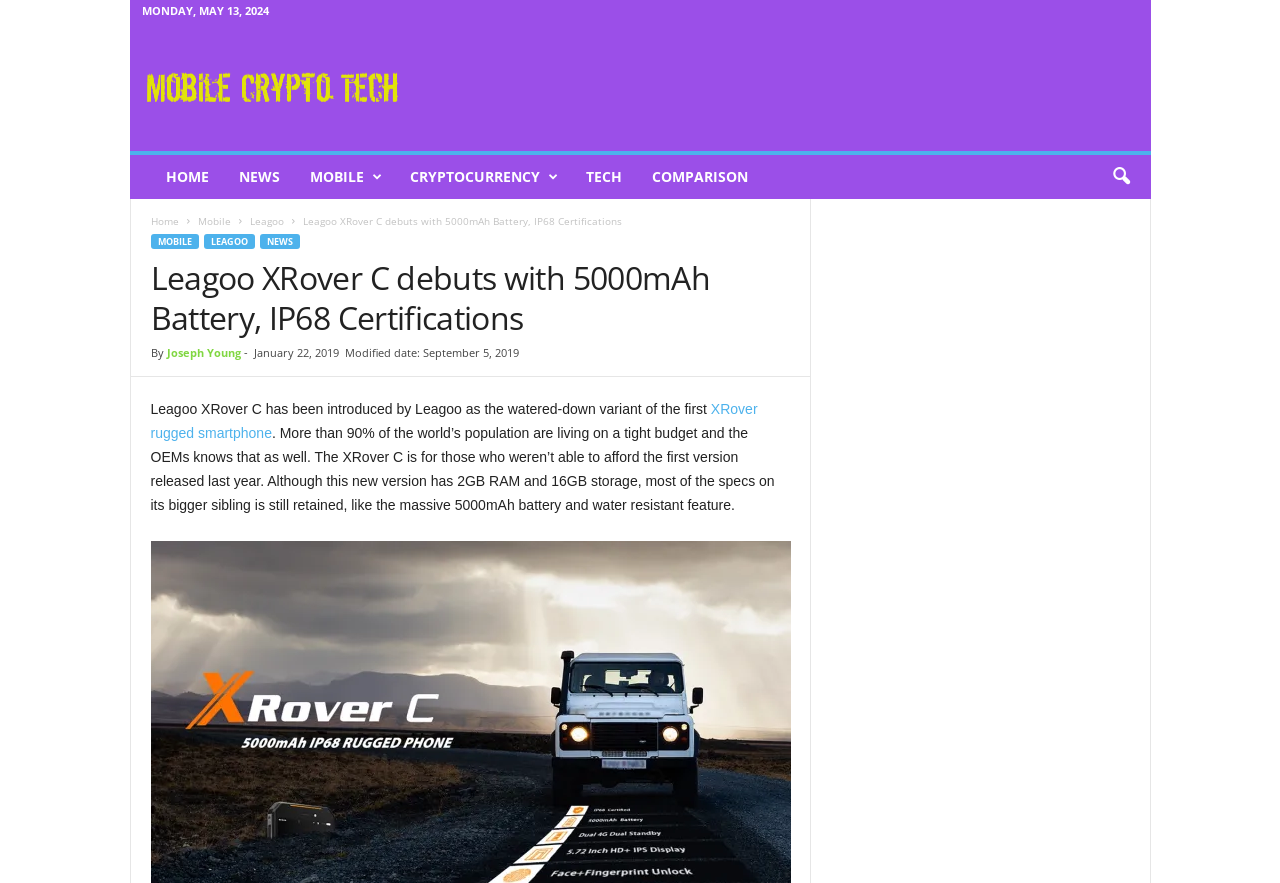Please give a succinct answer to the question in one word or phrase:
What is the name of the smartphone being discussed?

Leagoo XRover C